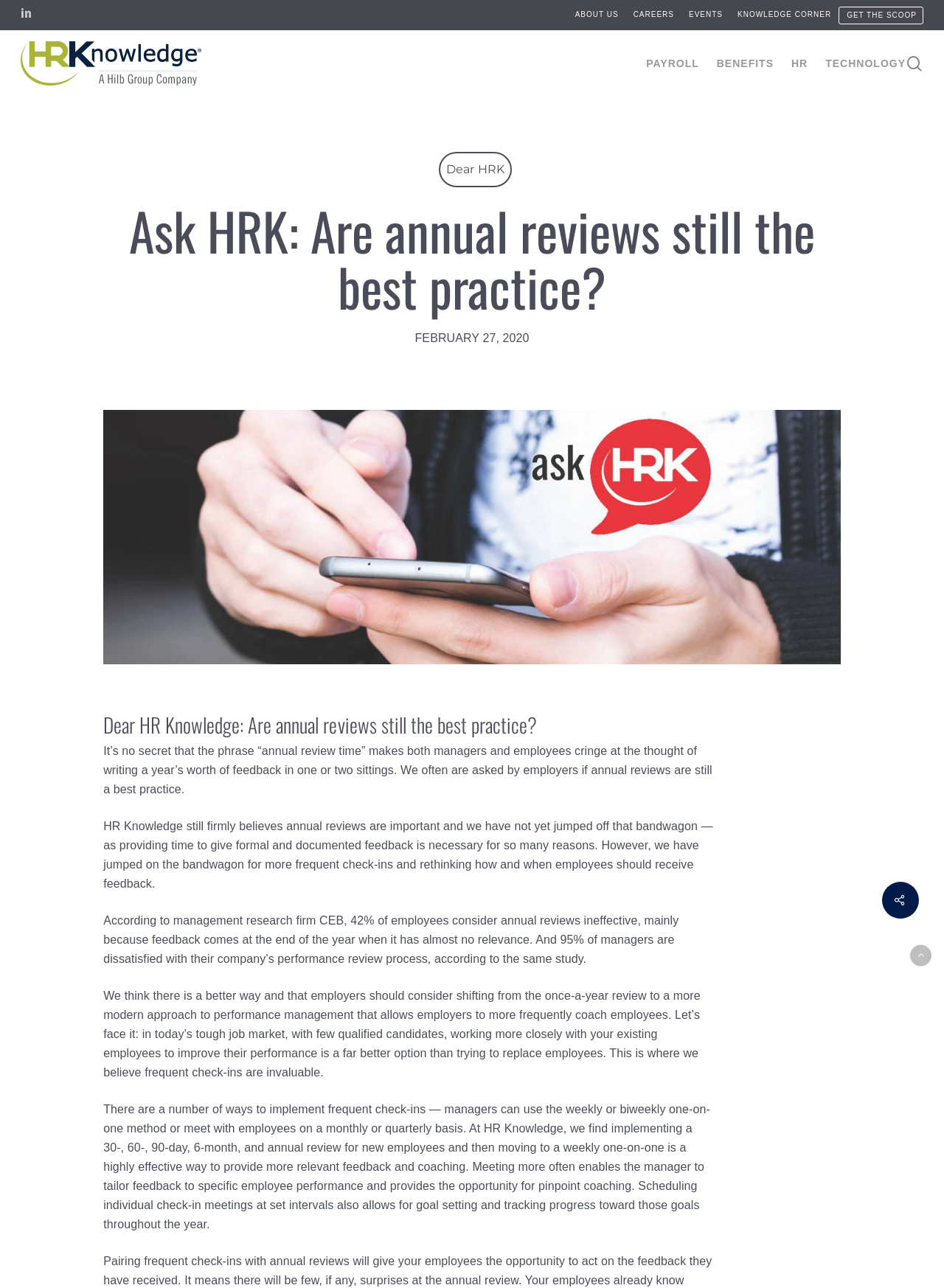Answer the question with a single word or phrase: 
What is the purpose of frequent check-ins?

To provide more relevant feedback and coaching